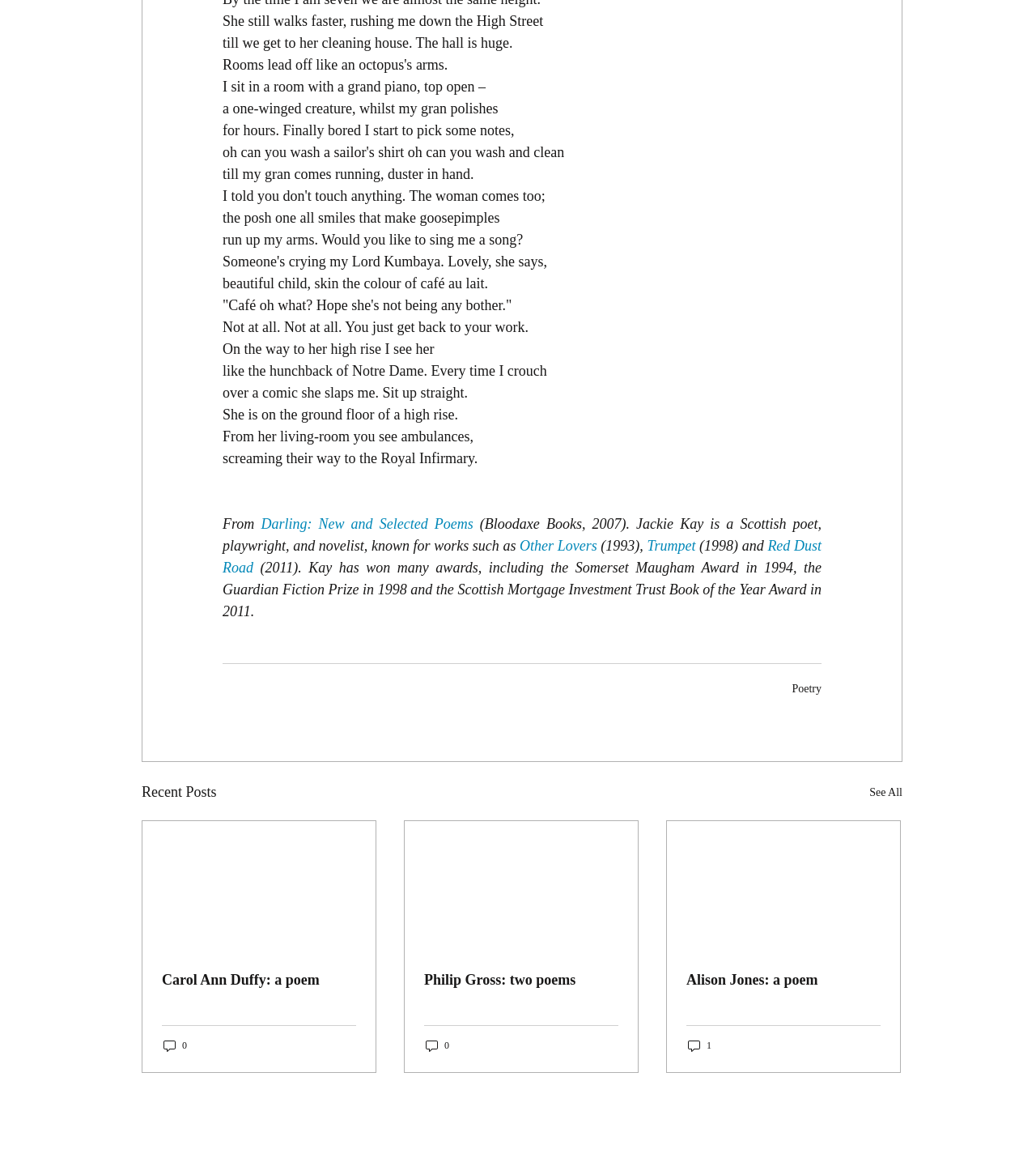Bounding box coordinates are given in the format (top-left x, top-left y, bottom-right x, bottom-right y). All values should be floating point numbers between 0 and 1. Provide the bounding box coordinate for the UI element described as: alt="Avon and Somerset Police"

None